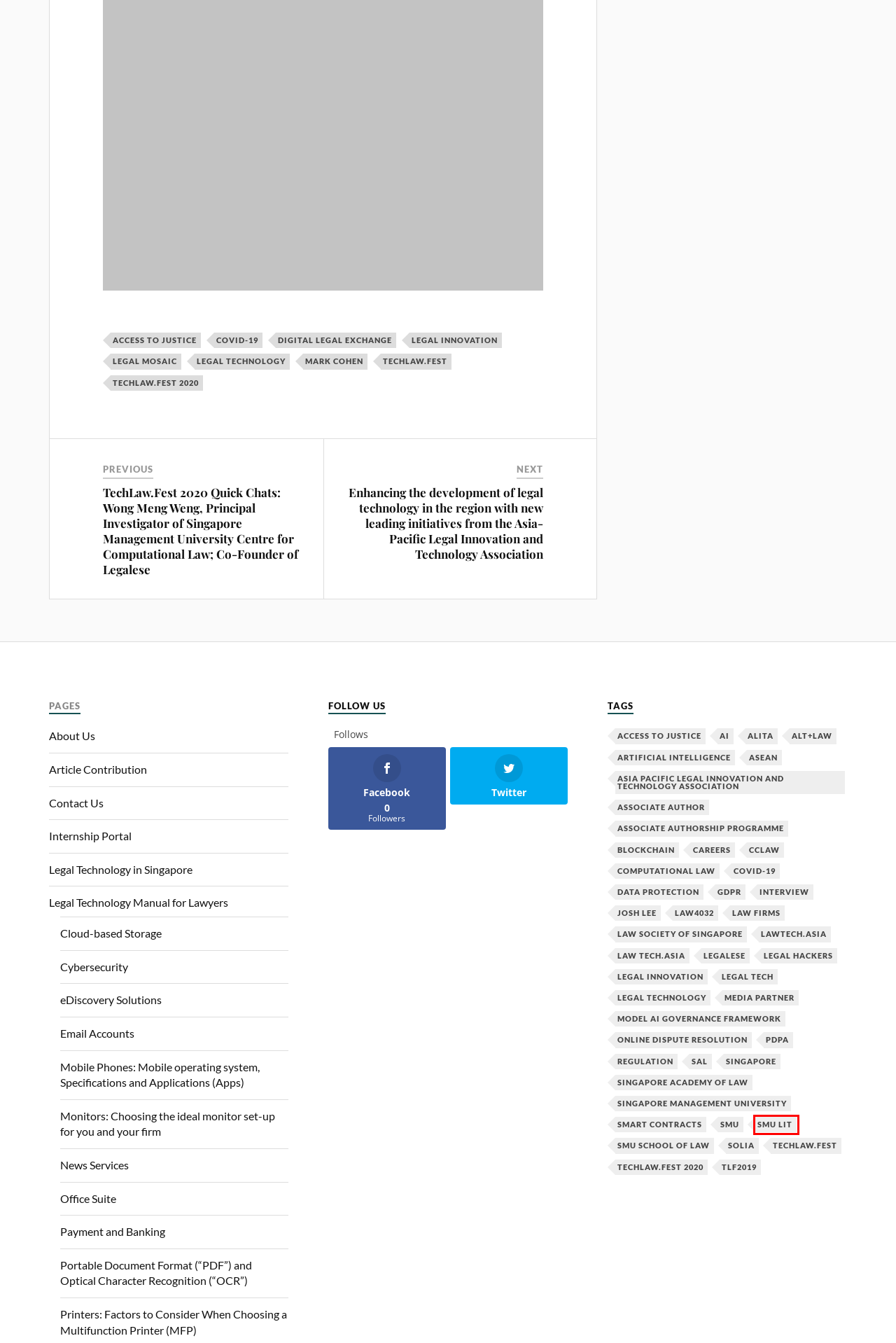Examine the screenshot of a webpage with a red rectangle bounding box. Select the most accurate webpage description that matches the new webpage after clicking the element within the bounding box. Here are the candidates:
A. alt+law Archives - LawTech.Asia
B. legal technology Archives - LawTech.Asia
C. SMU LIT Archives - LawTech.Asia
D. Singapore Management University Archives - LawTech.Asia
E. techlaw.fest Archives - LawTech.Asia
F. Associate Author Archives - LawTech.Asia
G. Legalese Archives - LawTech.Asia
H. data protection Archives - LawTech.Asia

C